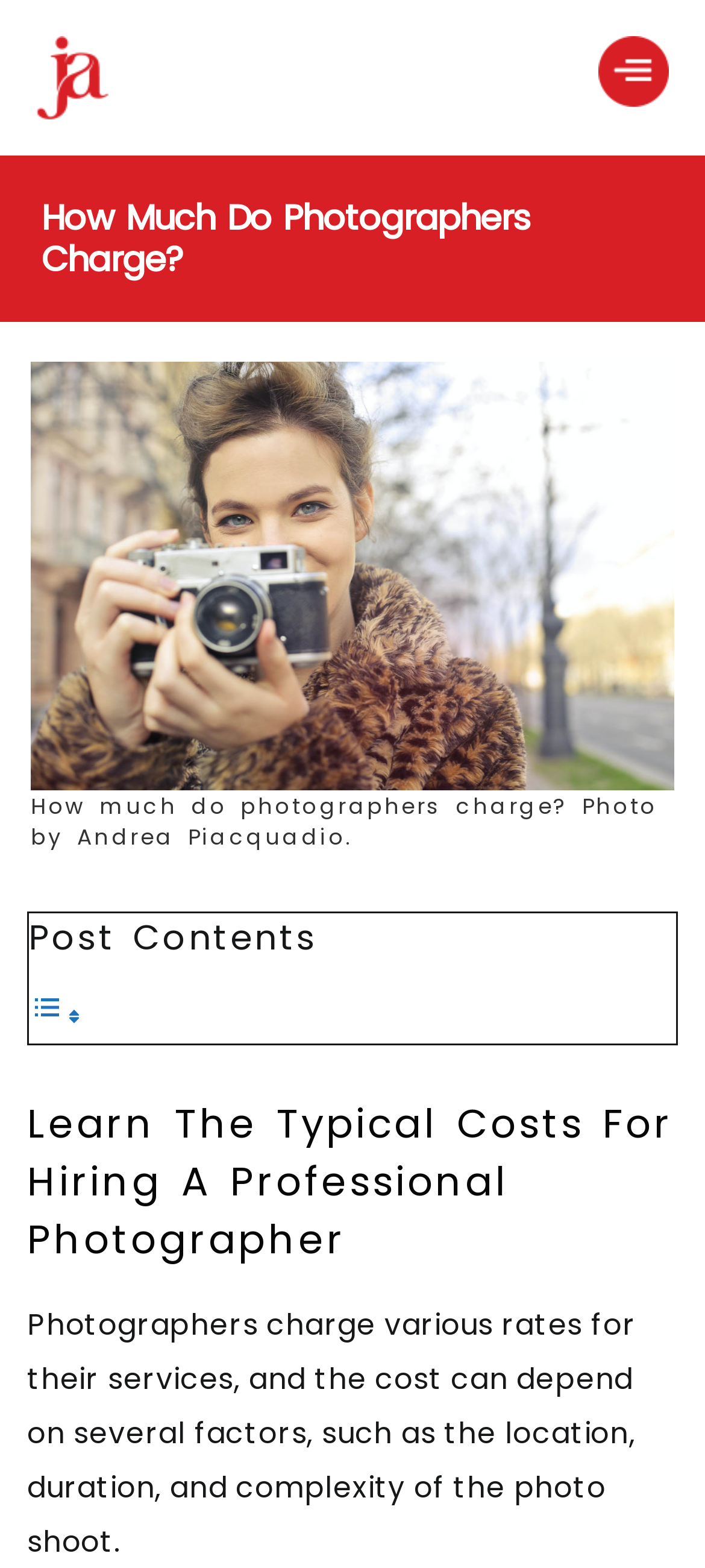Find the bounding box coordinates of the UI element according to this description: "alt="photographer joshua ardoin logo"".

[0.051, 0.023, 0.154, 0.076]